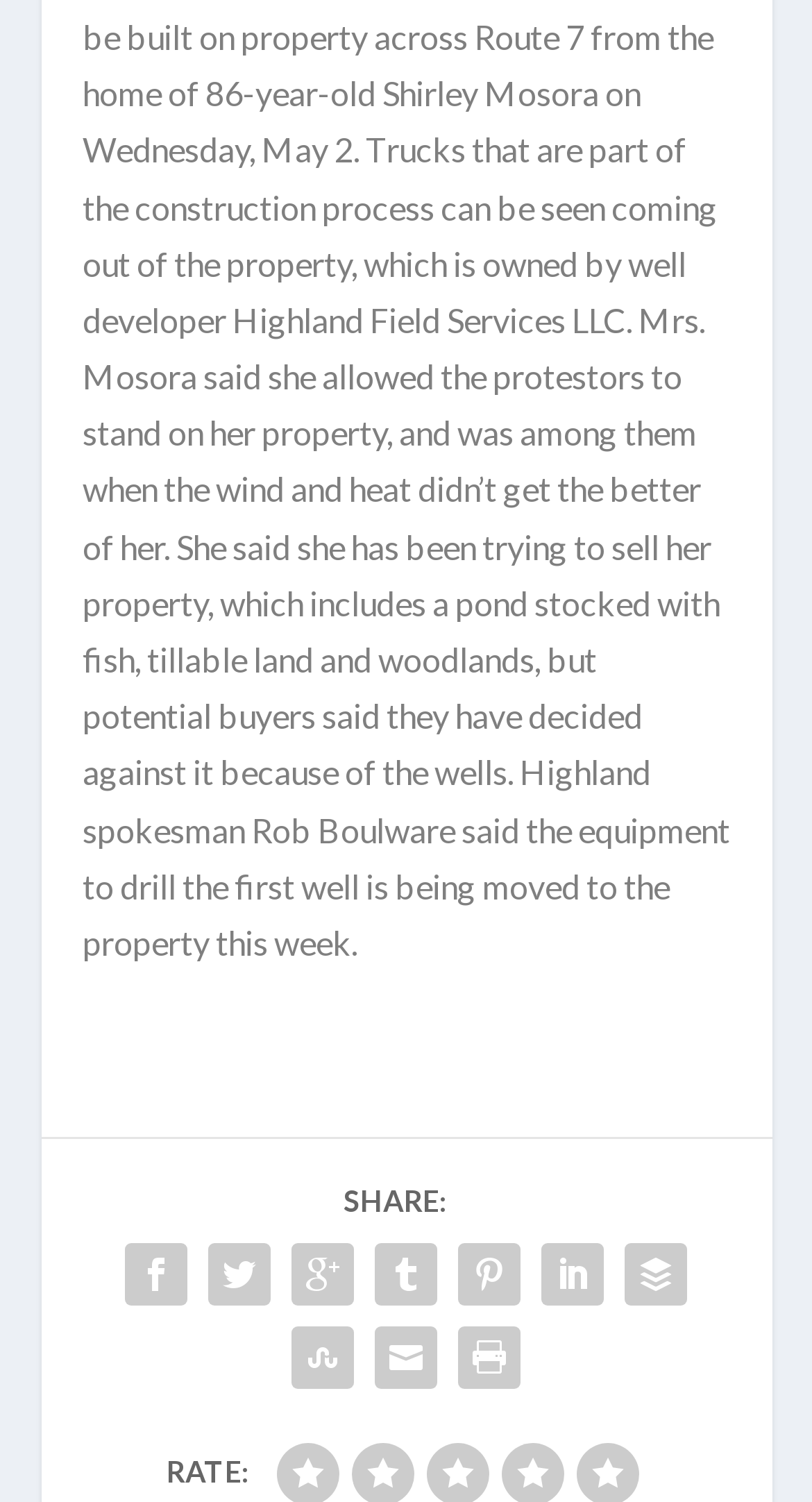Using the information in the image, give a comprehensive answer to the question: 
Is there a gap between the social media icons and the RATE label?

By comparing the y2 coordinate of the last social media icon and the y1 coordinate of the RATE label, I found that there is a gap between them, indicating a vertical separation.